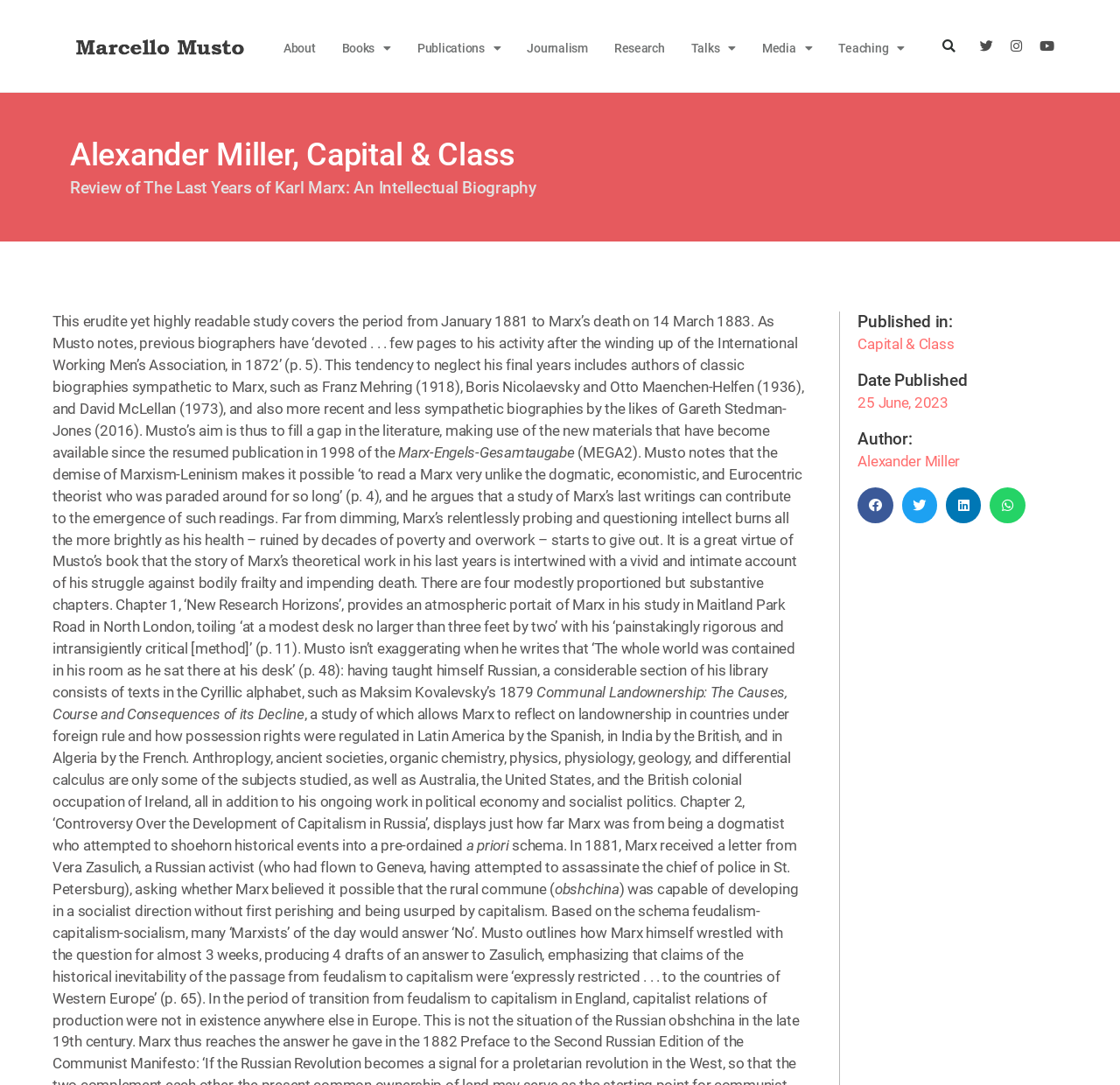Can you determine the bounding box coordinates of the area that needs to be clicked to fulfill the following instruction: "Click on the 'About' link"?

[0.241, 0.004, 0.293, 0.085]